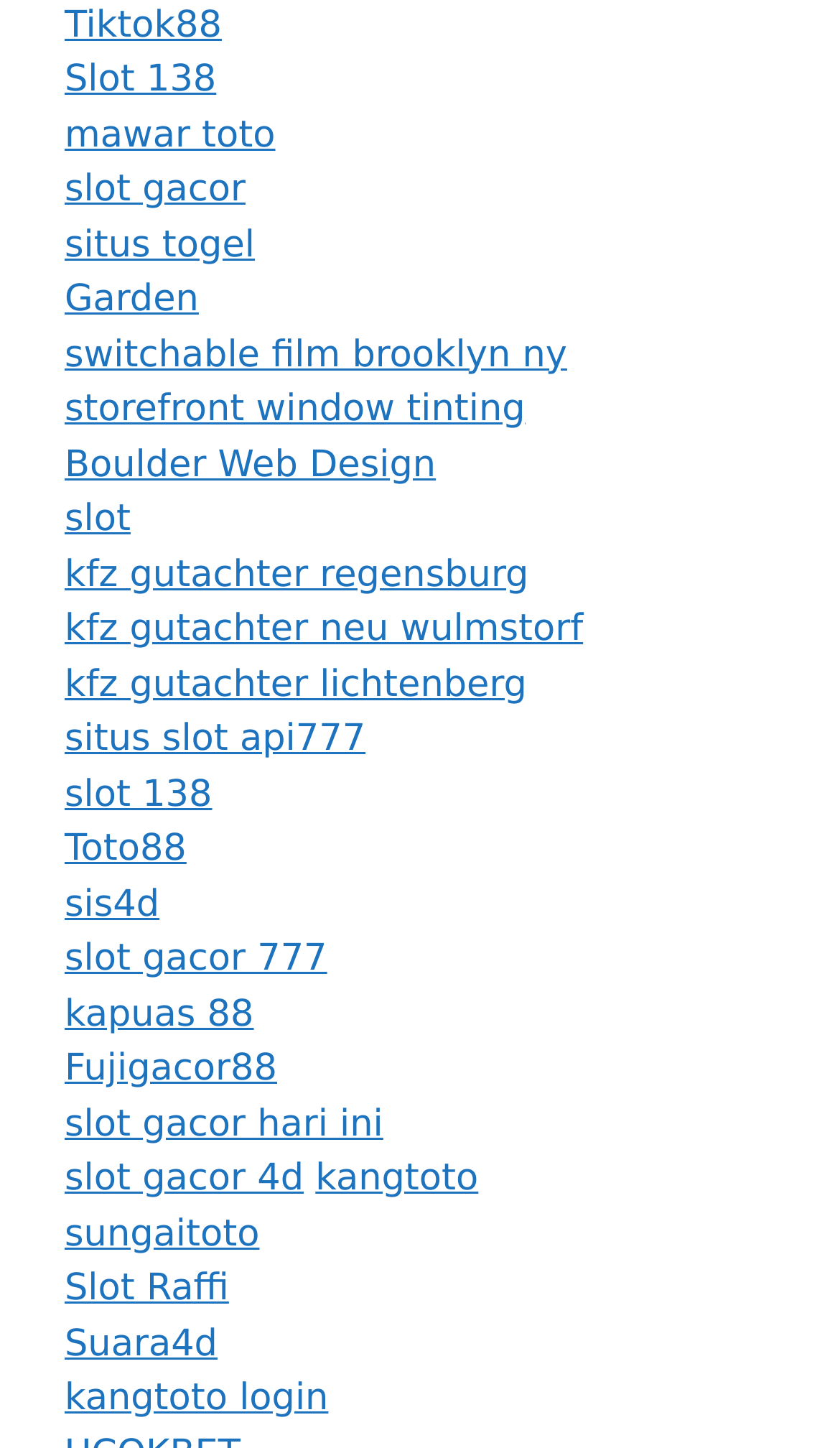Locate the bounding box coordinates of the area where you should click to accomplish the instruction: "visit Tiktok88".

[0.077, 0.002, 0.264, 0.032]